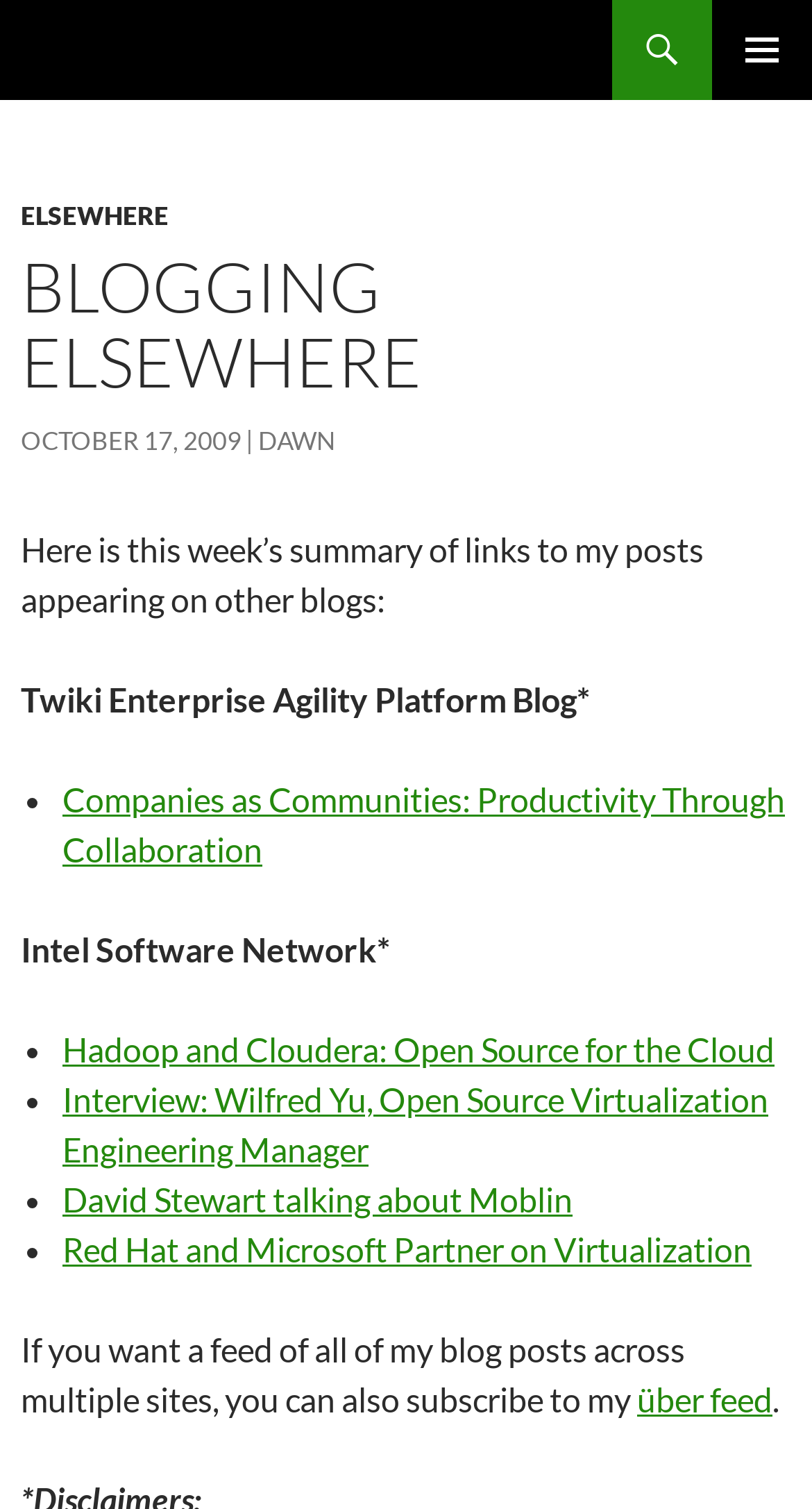Using the element description provided, determine the bounding box coordinates in the format (top-left x, top-left y, bottom-right x, bottom-right y). Ensure that all values are floating point numbers between 0 and 1. Element description: Primary Menu

[0.877, 0.0, 1.0, 0.066]